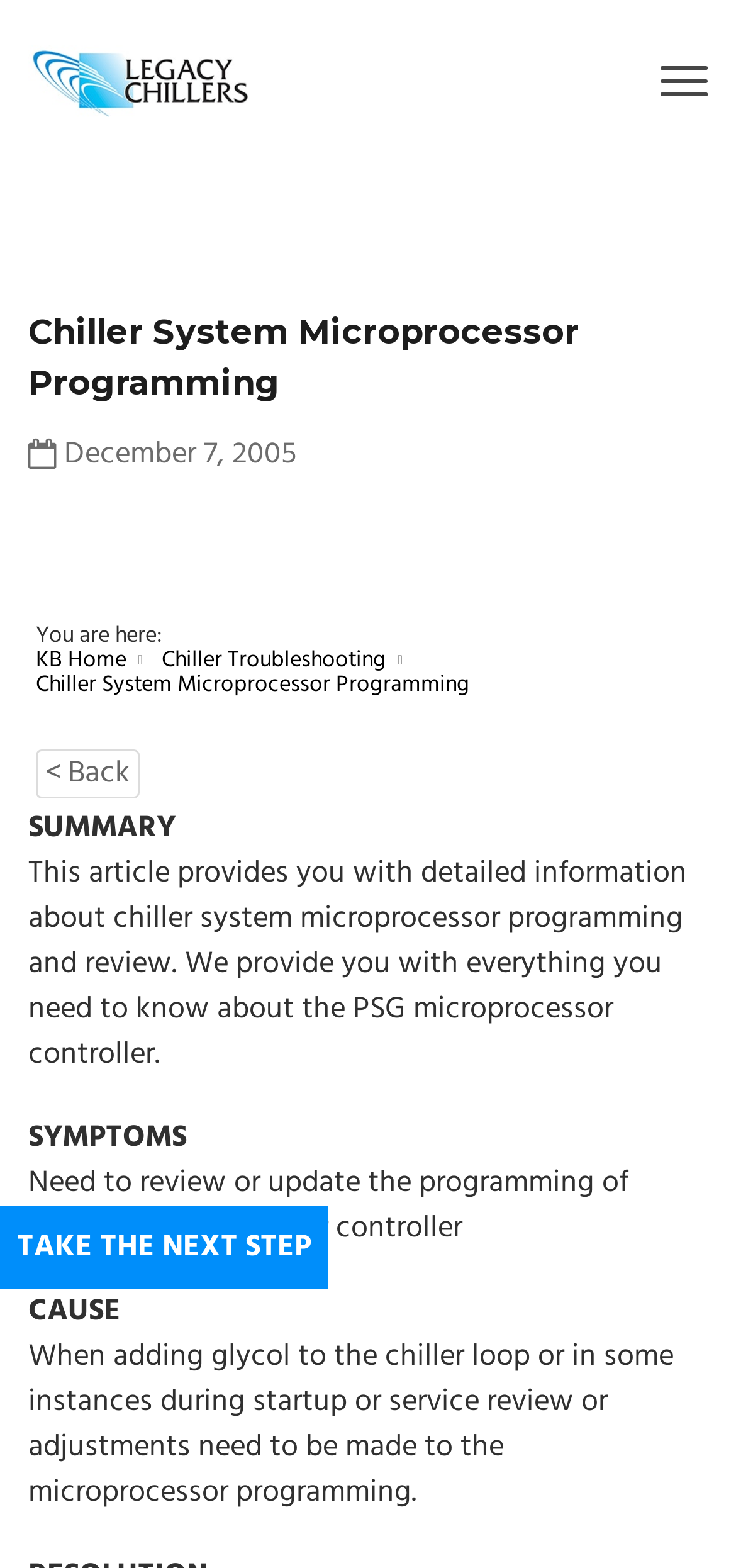What is the company name mentioned on the webpage?
Based on the image, provide your answer in one word or phrase.

Legacy Chillers, Inc.